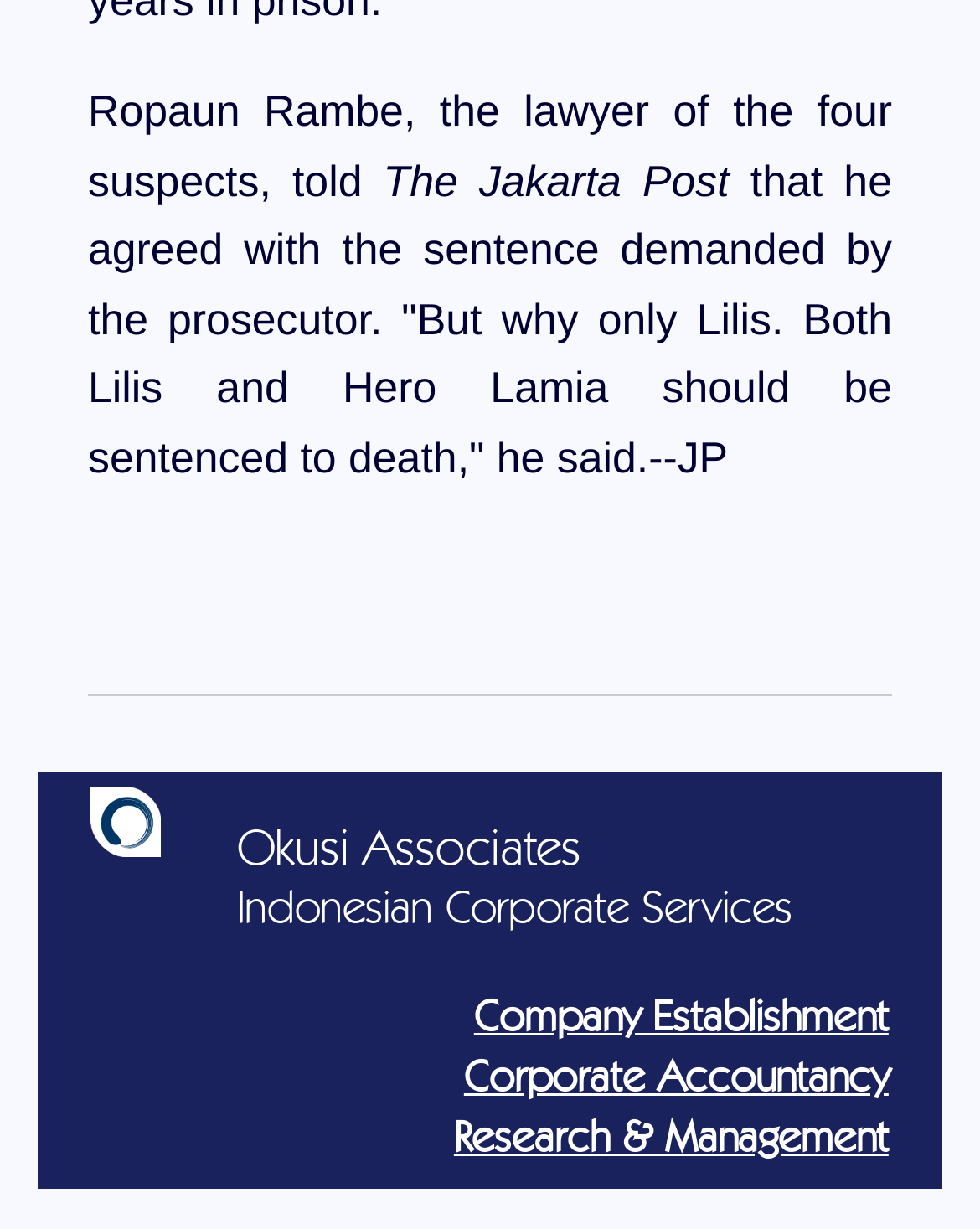Please specify the bounding box coordinates in the format (top-left x, top-left y, bottom-right x, bottom-right y), with all values as floating point numbers between 0 and 1. Identify the bounding box of the UI element described by: Okusi Associates Indonesian Corporate Services

[0.242, 0.664, 0.907, 0.767]